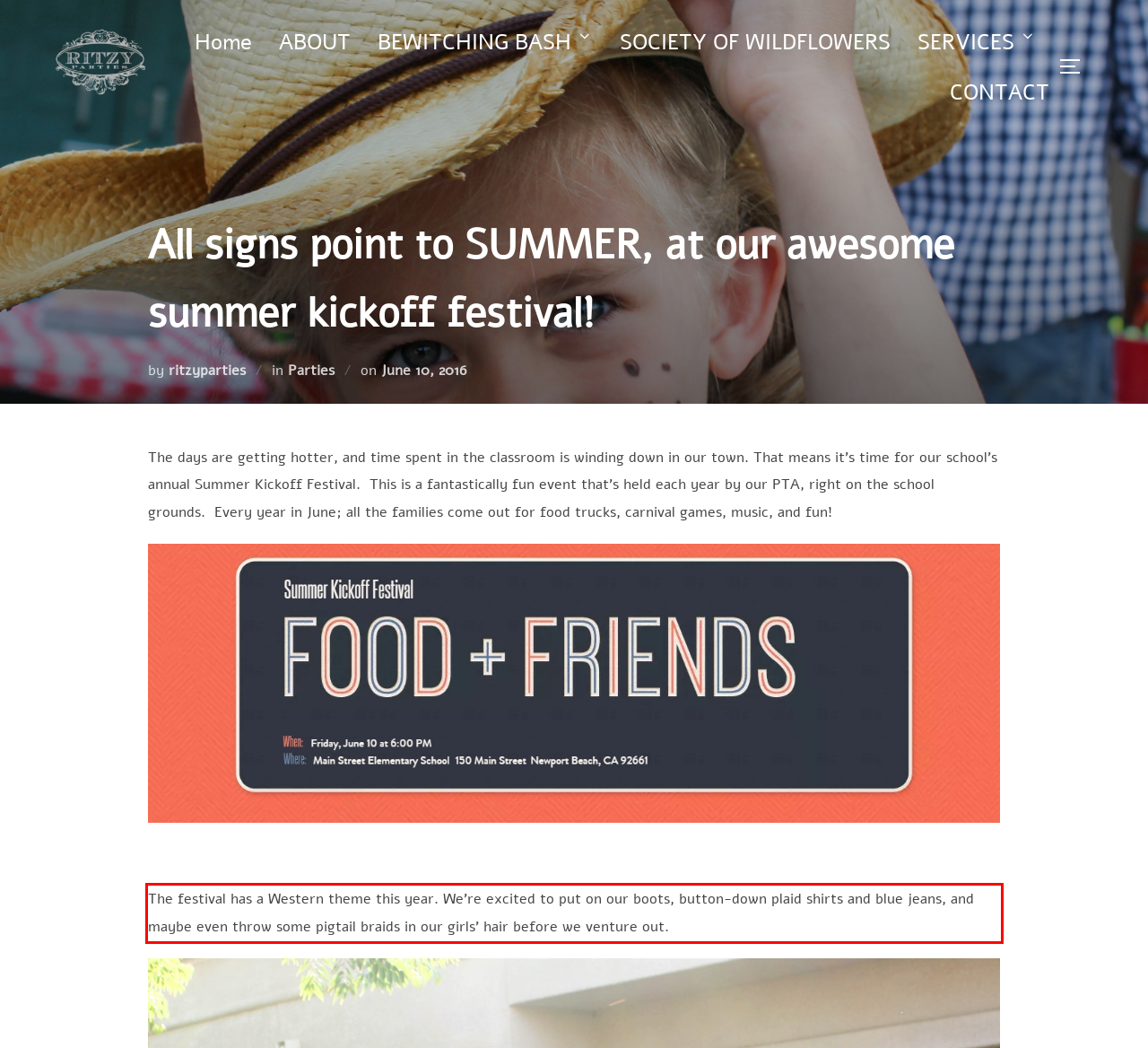With the given screenshot of a webpage, locate the red rectangle bounding box and extract the text content using OCR.

The festival has a Western theme this year. We’re excited to put on our boots, button-down plaid shirts and blue jeans, and maybe even throw some pigtail braids in our girls’ hair before we venture out.